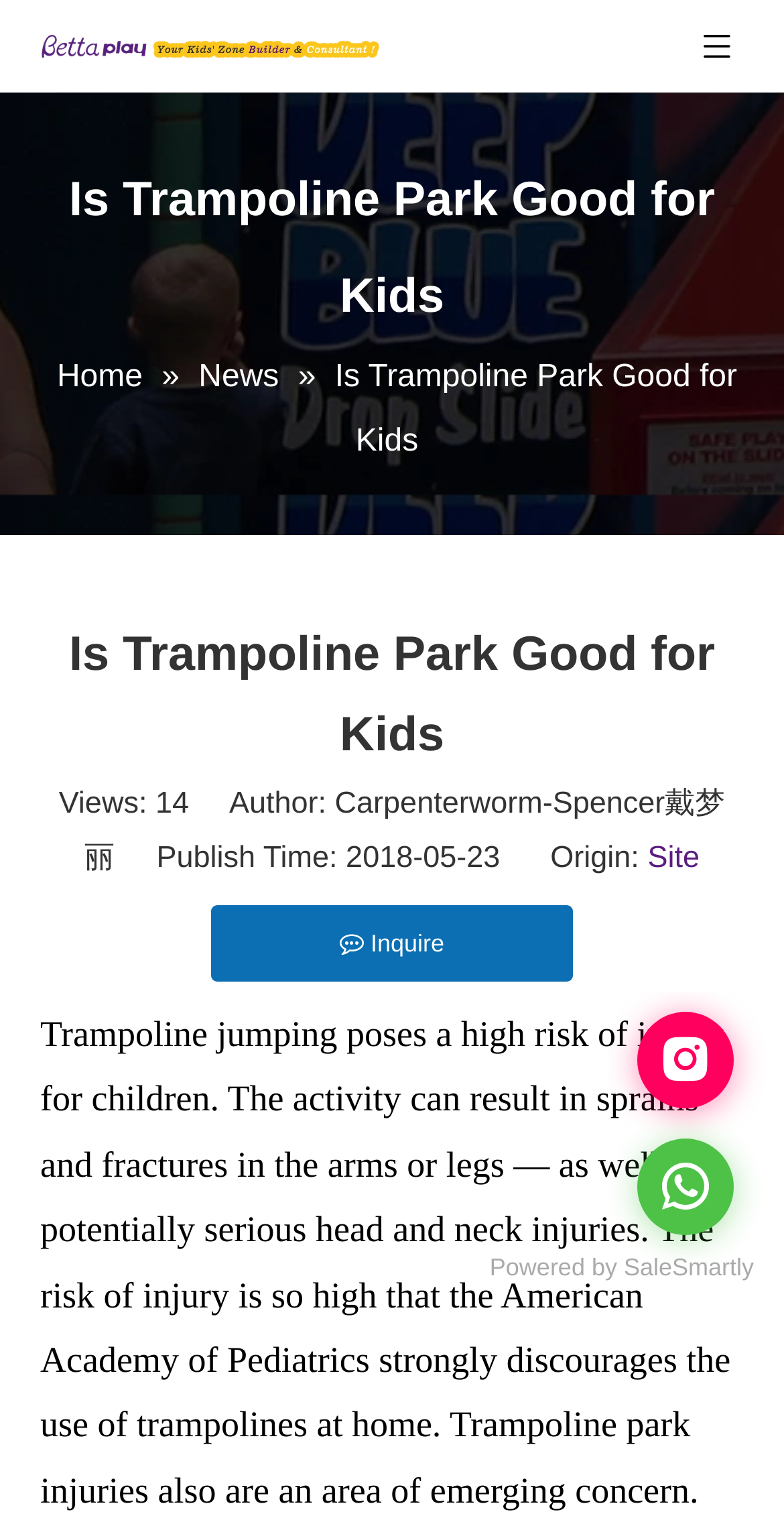Is there a link to inquire about something?
Based on the image, provide your answer in one word or phrase.

Yes